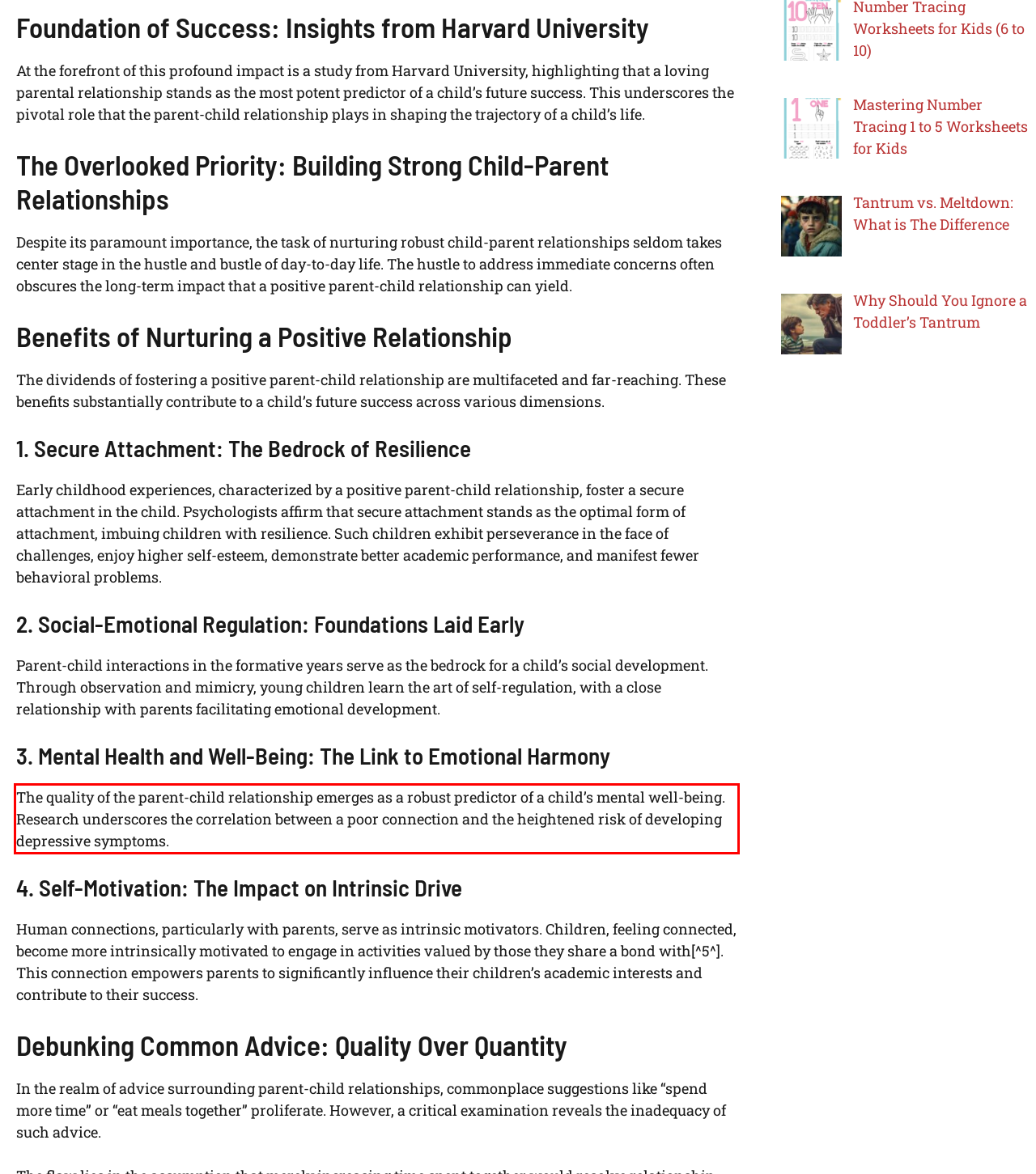Observe the screenshot of the webpage, locate the red bounding box, and extract the text content within it.

The quality of the parent-child relationship emerges as a robust predictor of a child’s mental well-being. Research underscores the correlation between a poor connection and the heightened risk of developing depressive symptoms.